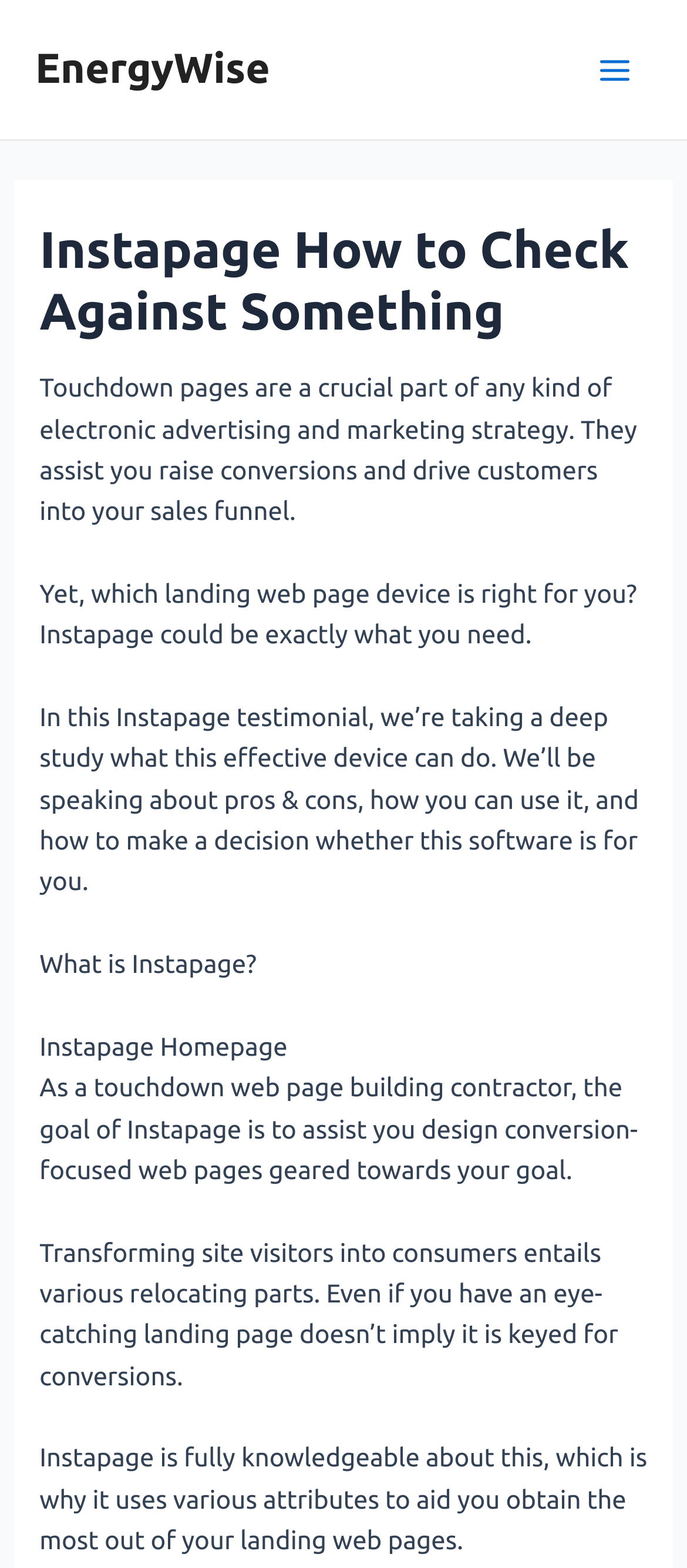What is the focus of the webpage?
Refer to the image and respond with a one-word or short-phrase answer.

Instapage review